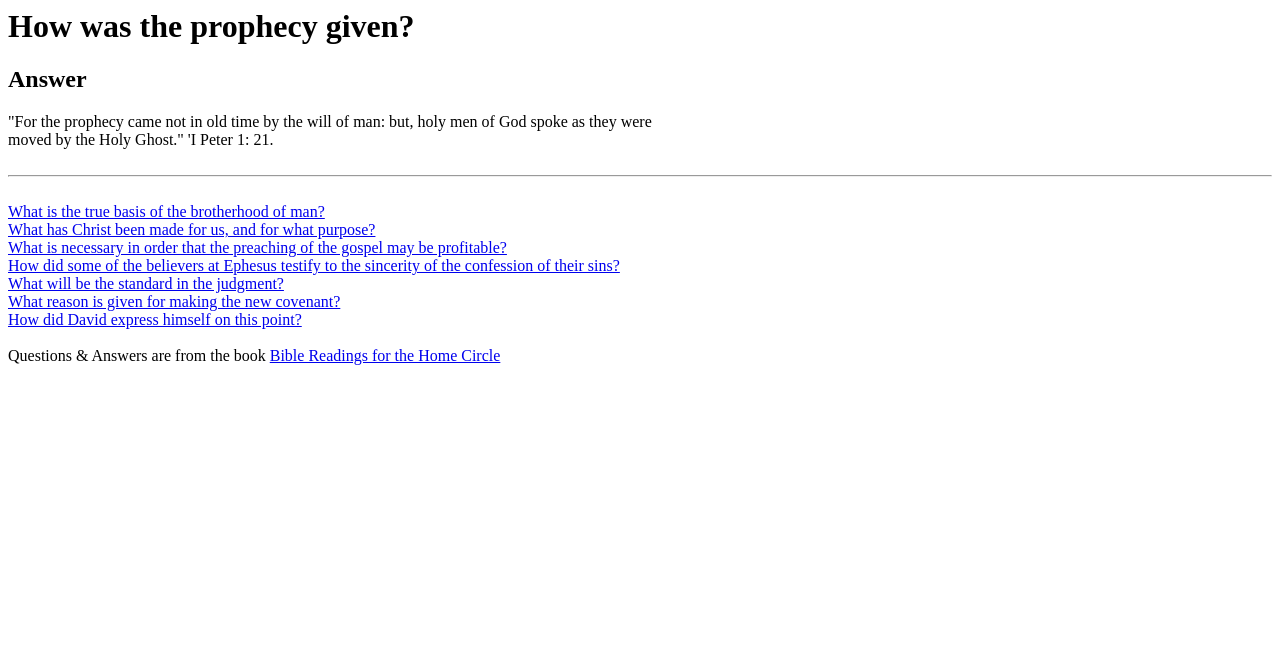How many links are provided on the webpage?
Please give a detailed and elaborate answer to the question based on the image.

The webpage provides 7 links to different questions, including 'What is the true basis of the brotherhood of man?', 'What has Christ been made for us, and for what purpose?', and others.